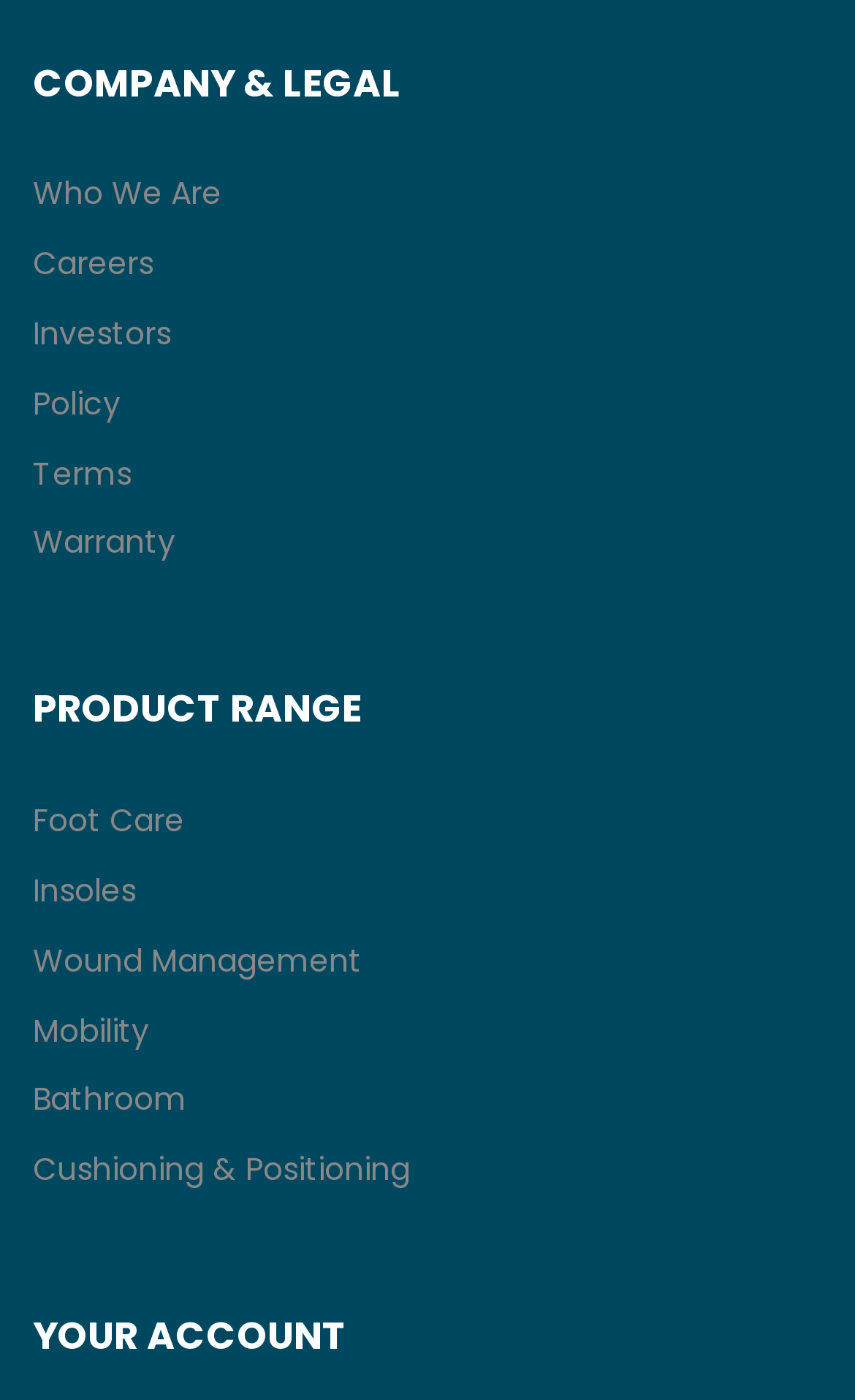Kindly determine the bounding box coordinates for the clickable area to achieve the given instruction: "Learn about wound management".

[0.038, 0.669, 0.962, 0.706]